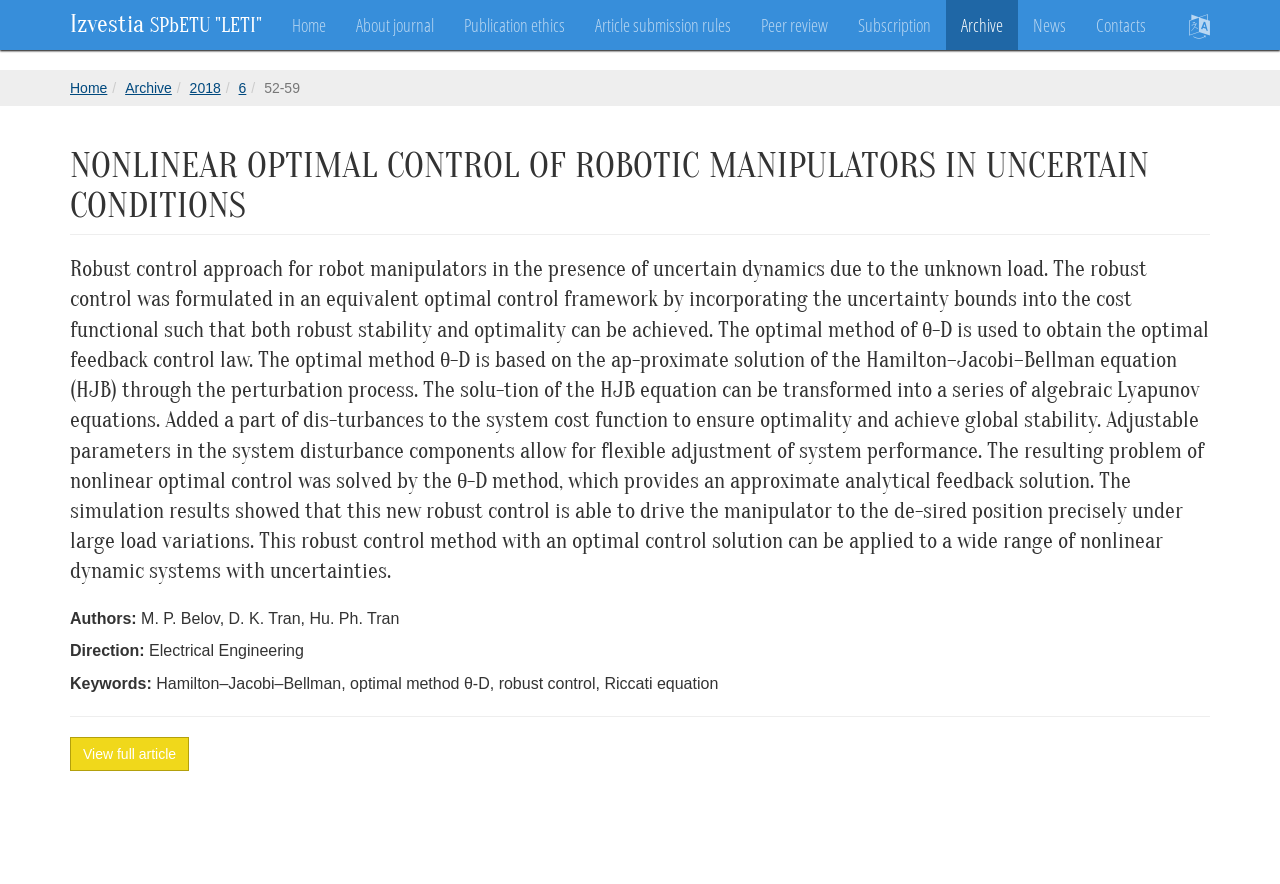What is the direction of the article?
Use the image to answer the question with a single word or phrase.

Electrical Engineering